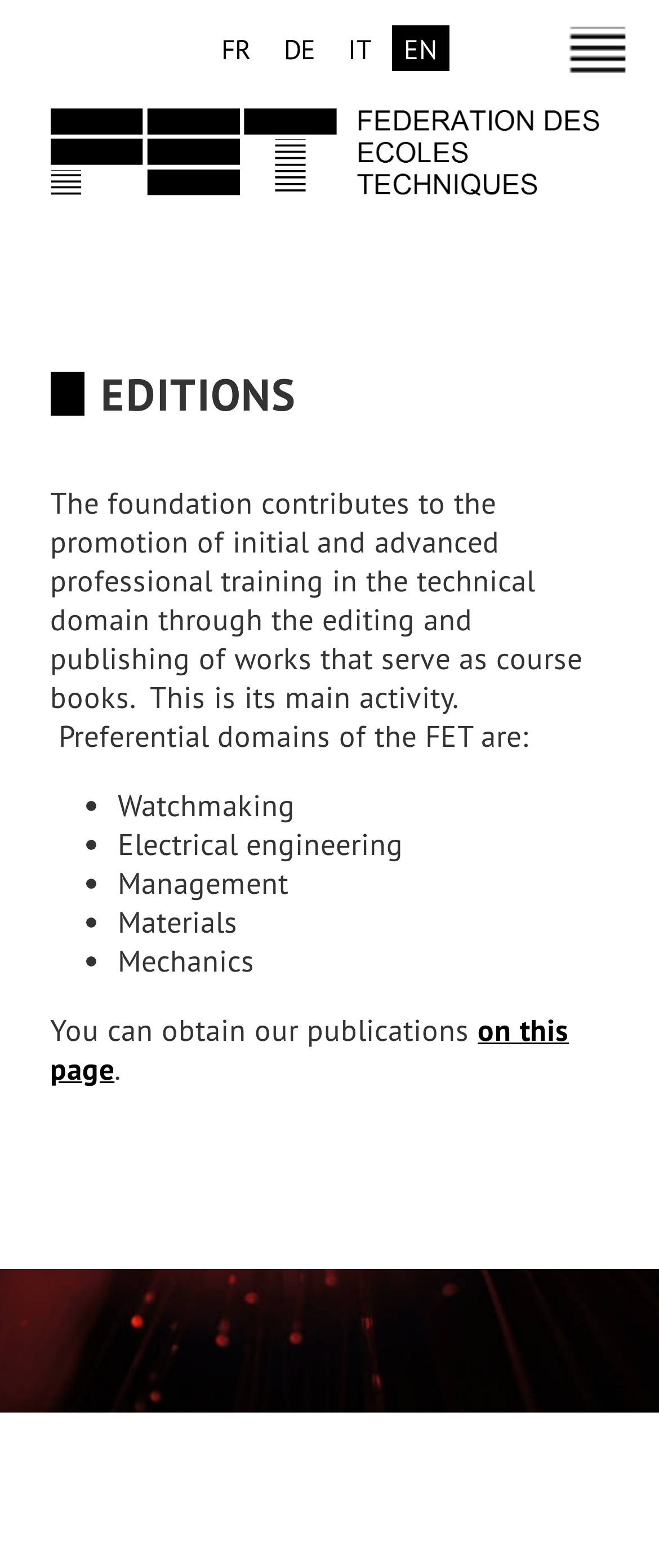Please respond in a single word or phrase: 
What languages can you select on this webpage?

Four languages